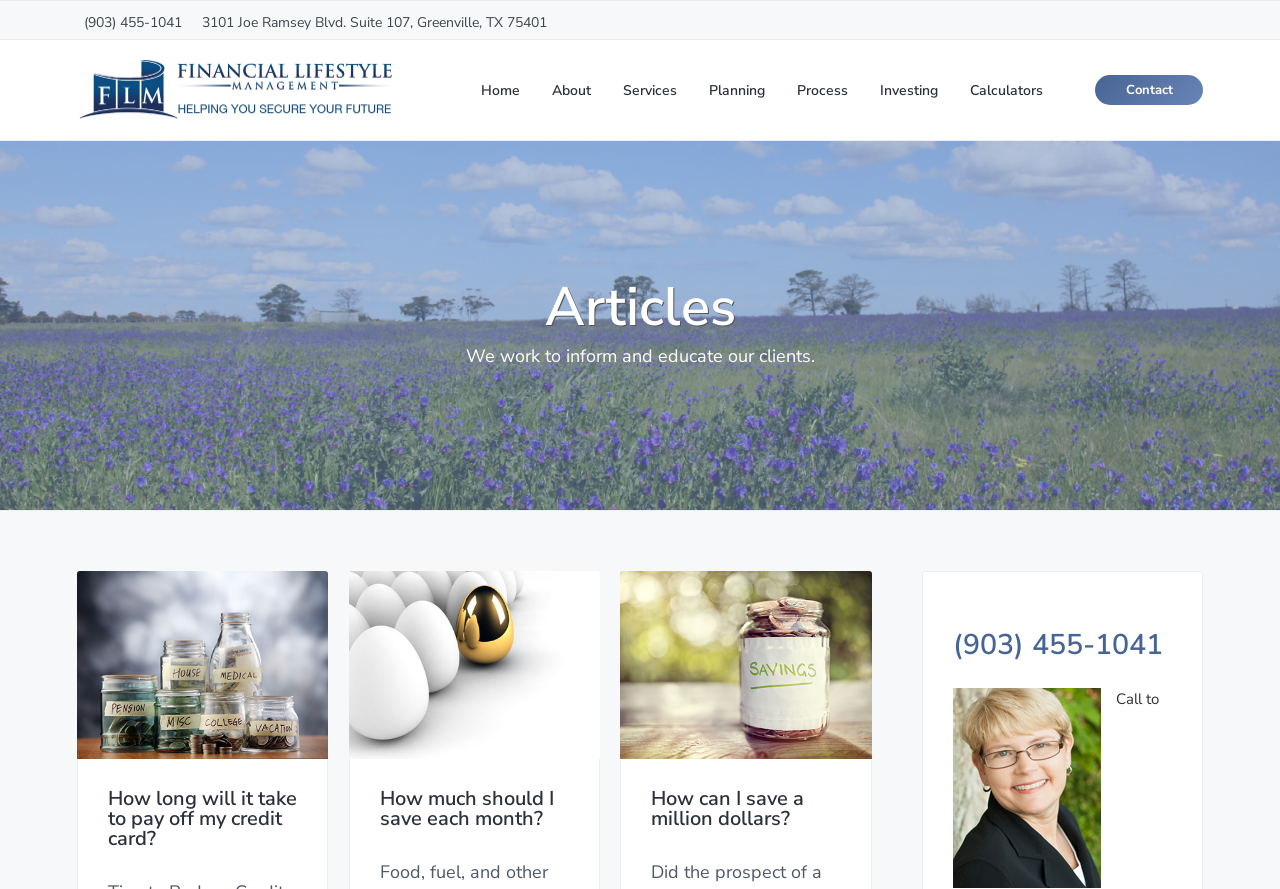What is the title of the first article?
Kindly offer a comprehensive and detailed response to the question.

I found the title of the first article by looking at the articles section of the webpage. The first article is titled 'How long will it take to pay off my credit card?'.